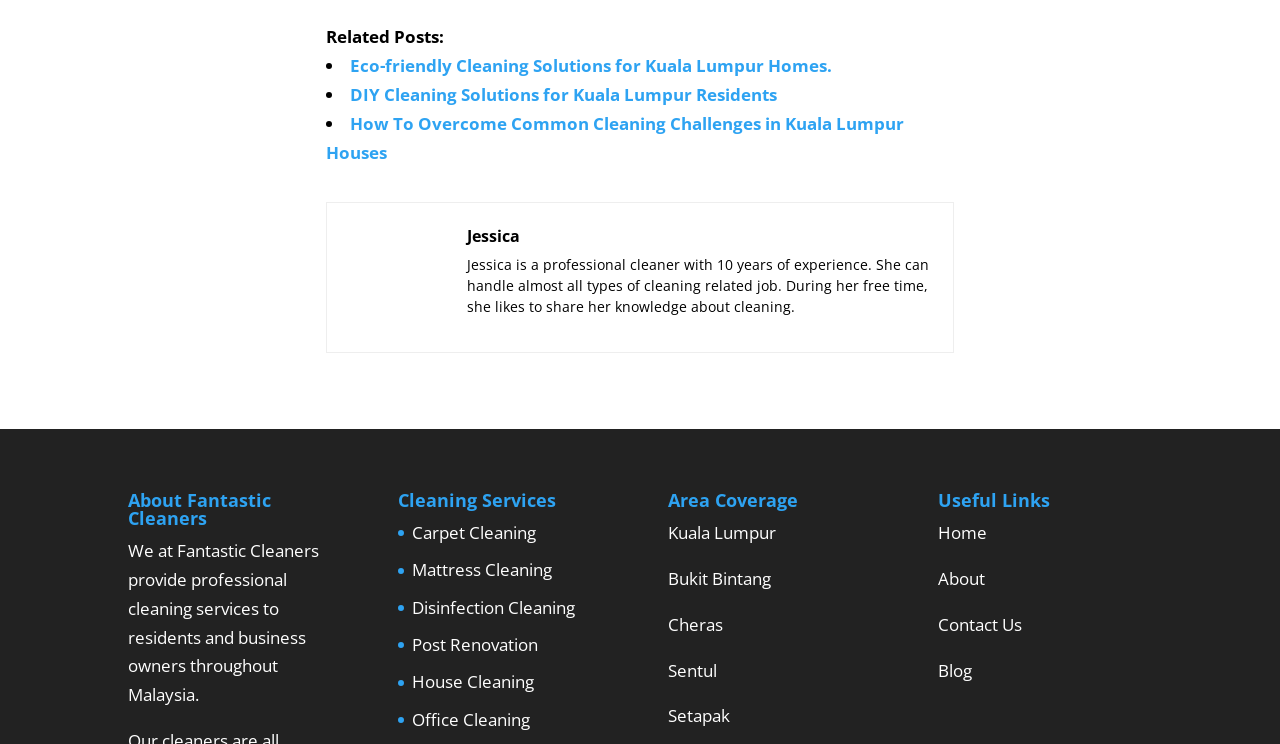Can you show the bounding box coordinates of the region to click on to complete the task described in the instruction: "Read the blog"?

[0.733, 0.885, 0.76, 0.916]